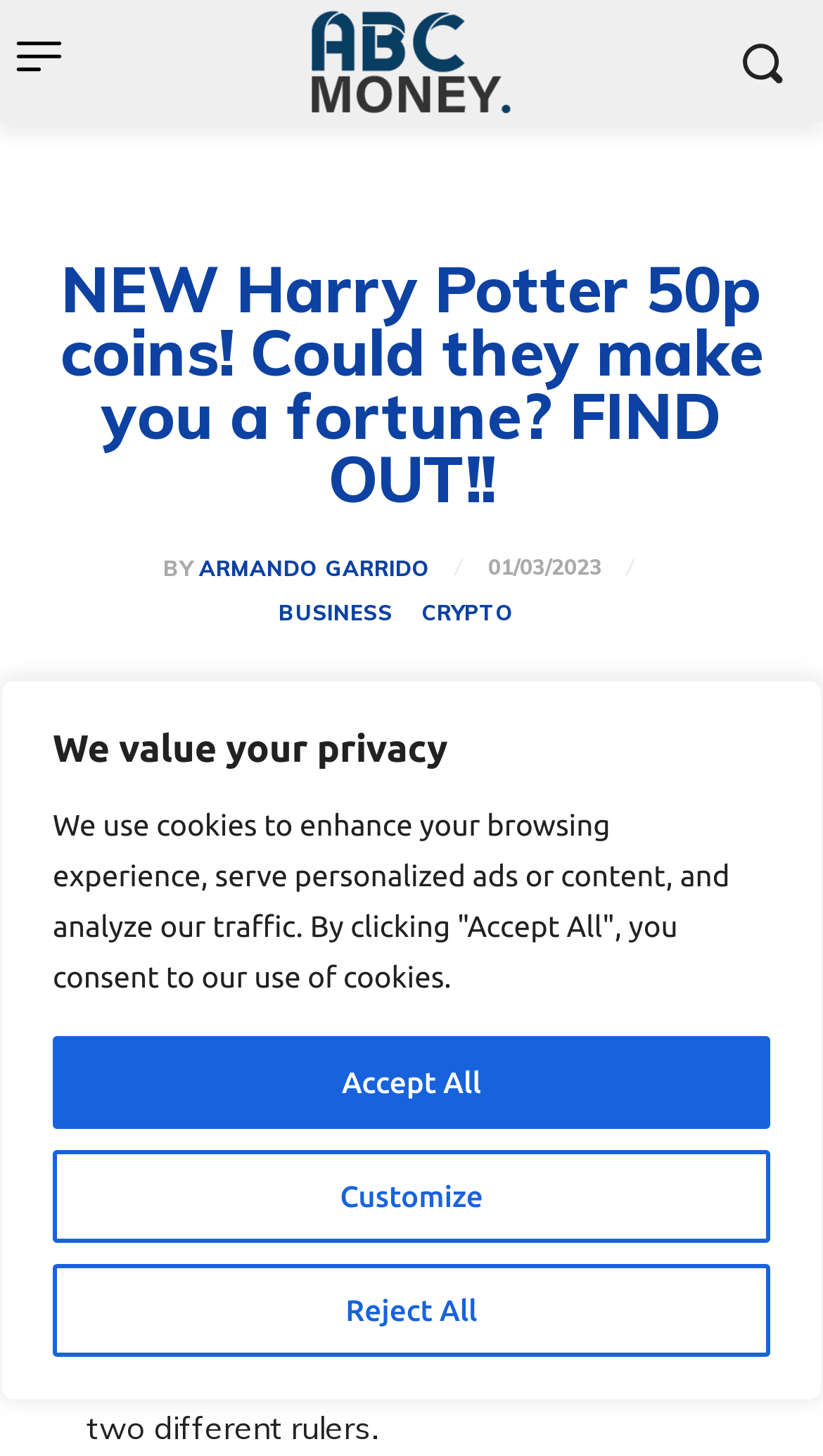Provide the bounding box coordinates of the HTML element described by the text: "Crypto".

[0.513, 0.414, 0.626, 0.429]